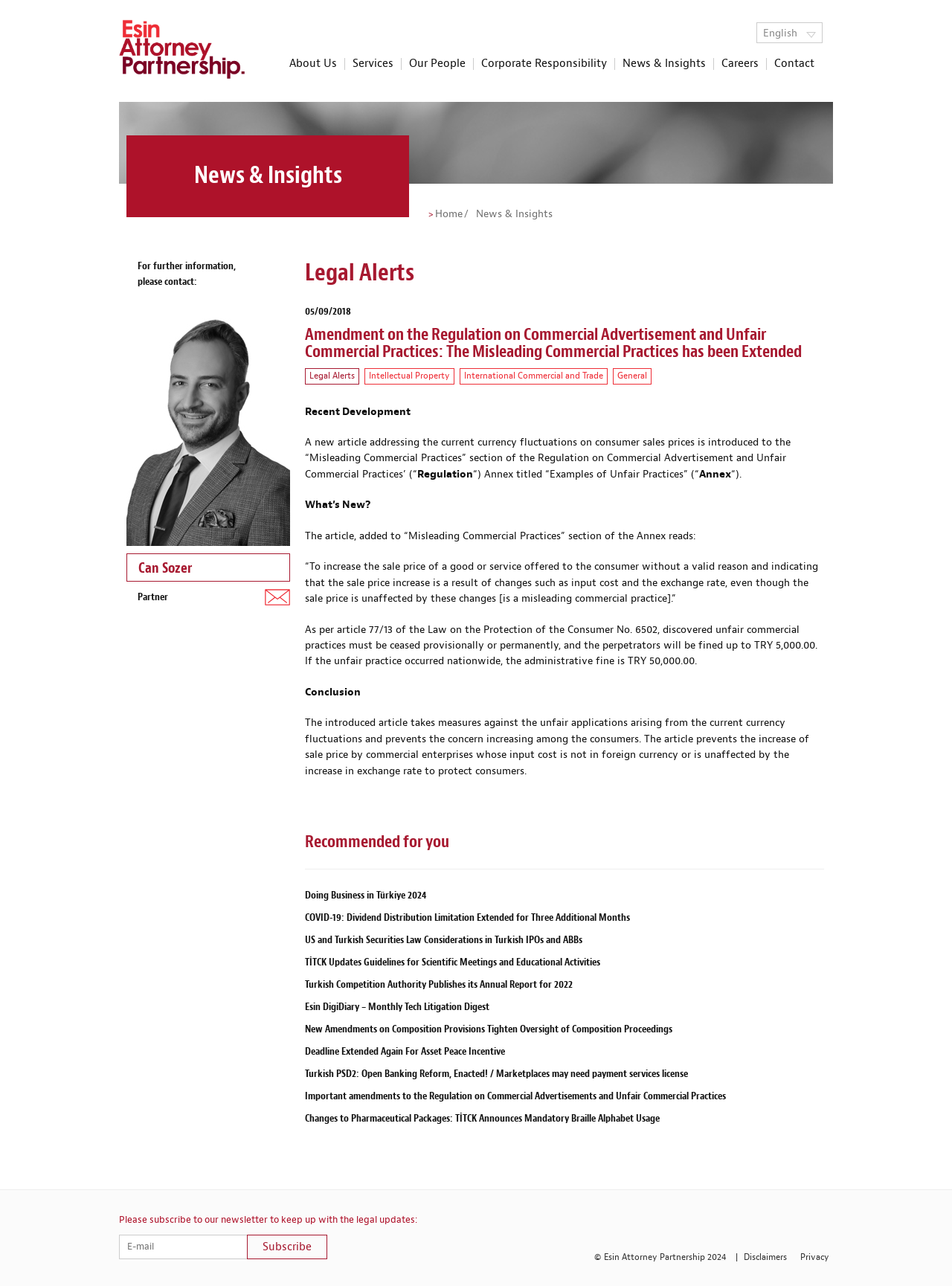Determine the main heading text of the webpage.

Amendment on the Regulation on Commercial Advertisement and Unfair Commercial Practices: The Misleading Commercial Practices has been Extended